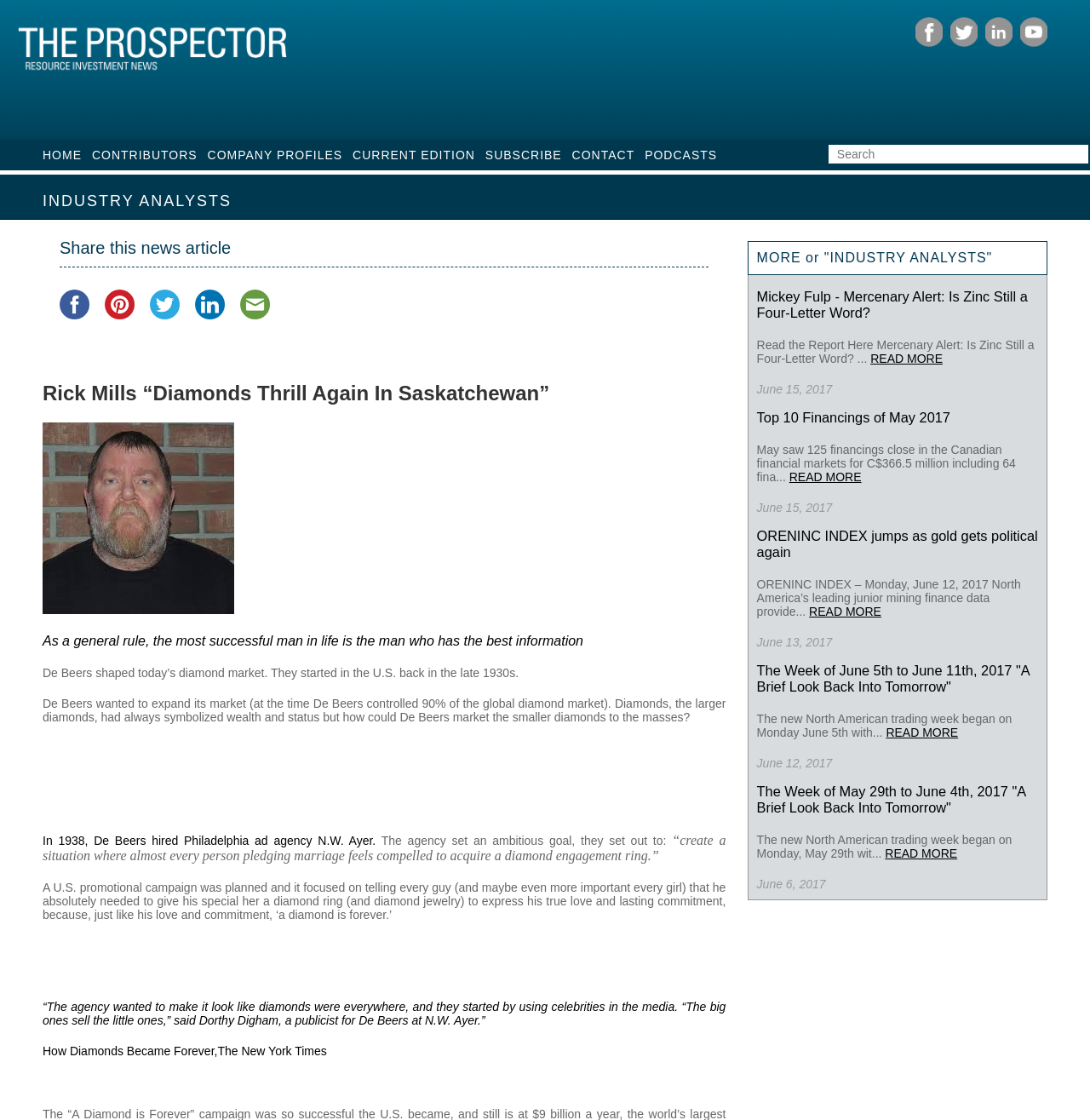What is the purpose of the 'Share this news article' section?
Based on the image, provide a one-word or brief-phrase response.

To share the article on social media